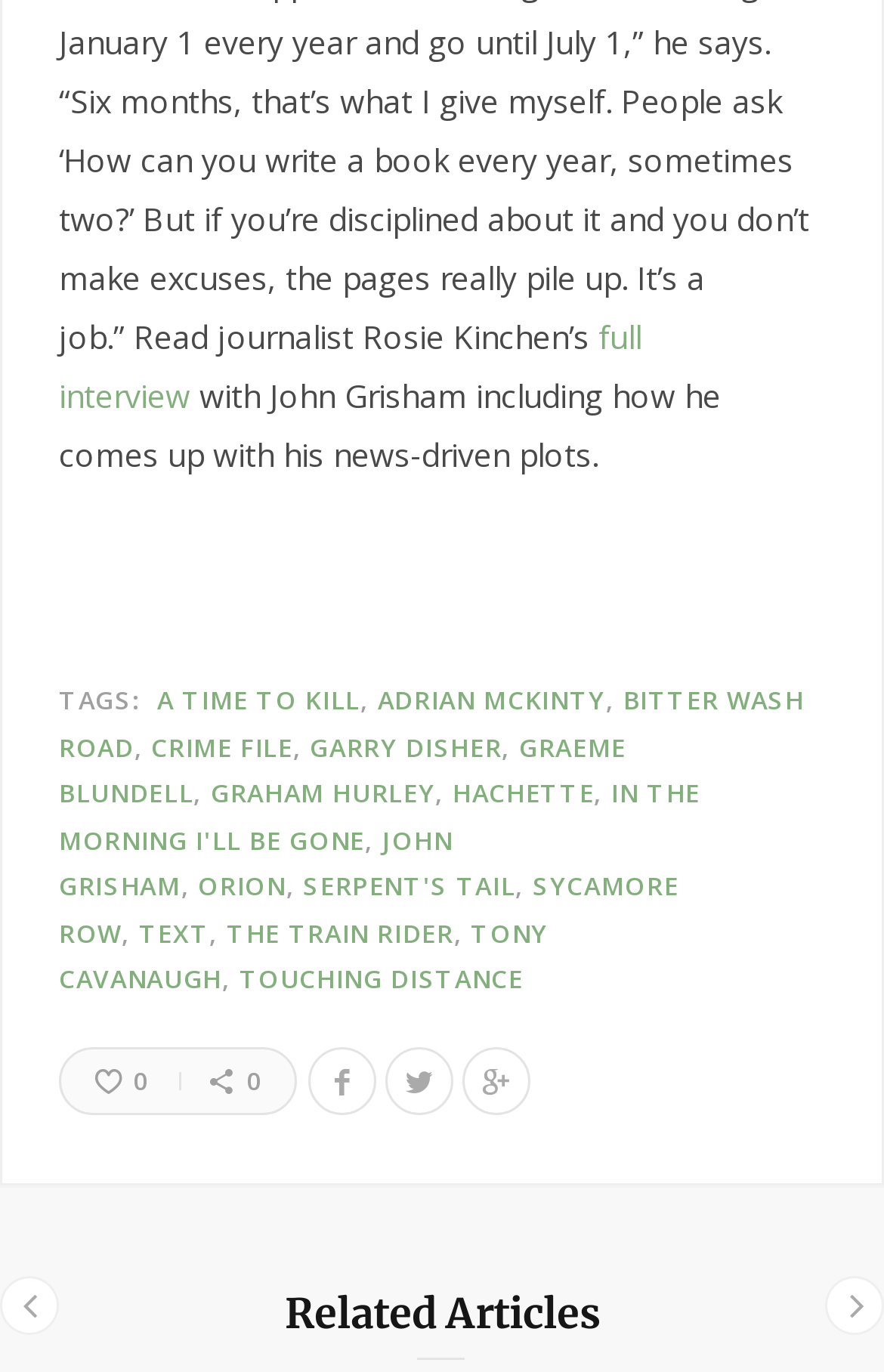Please use the details from the image to answer the following question comprehensively:
What is the title of the section below the tags?

The title of the section below the tags is 'Related Articles', which is a heading element located at the bottom of the webpage.